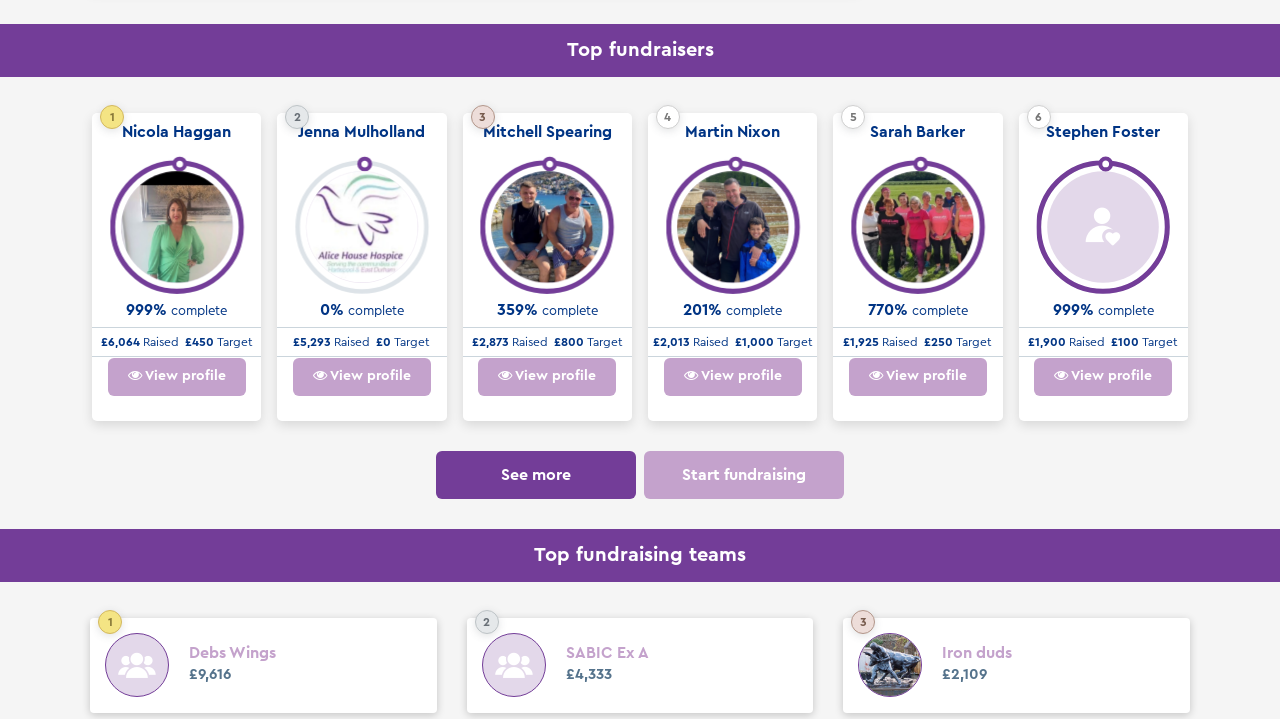Provide the bounding box for the UI element matching this description: "aria-label="Sarah Barker profile" title="Sarah Barker"".

[0.665, 0.223, 0.769, 0.409]